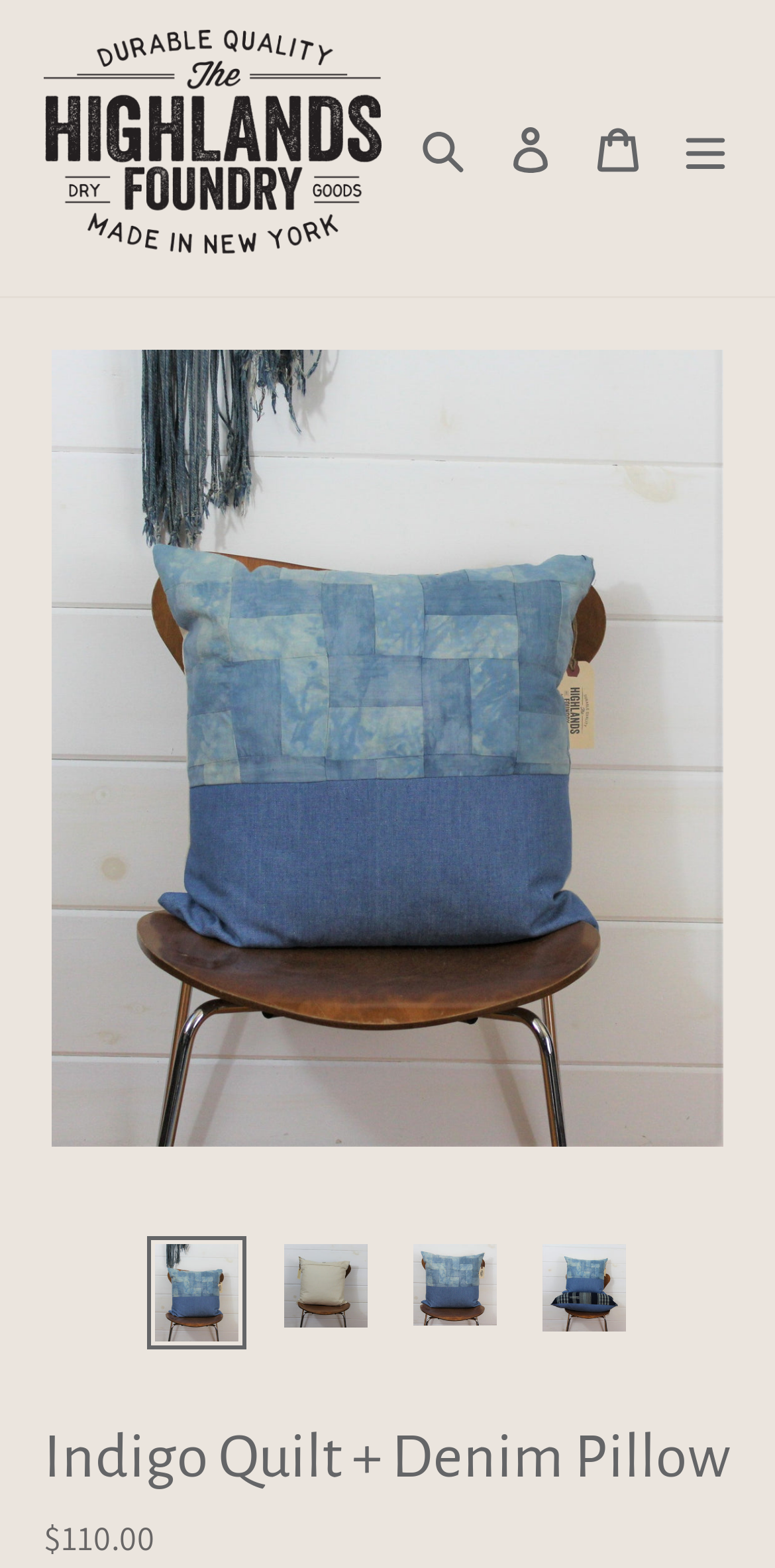Indicate the bounding box coordinates of the clickable region to achieve the following instruction: "Log in to the account."

[0.628, 0.067, 0.741, 0.122]